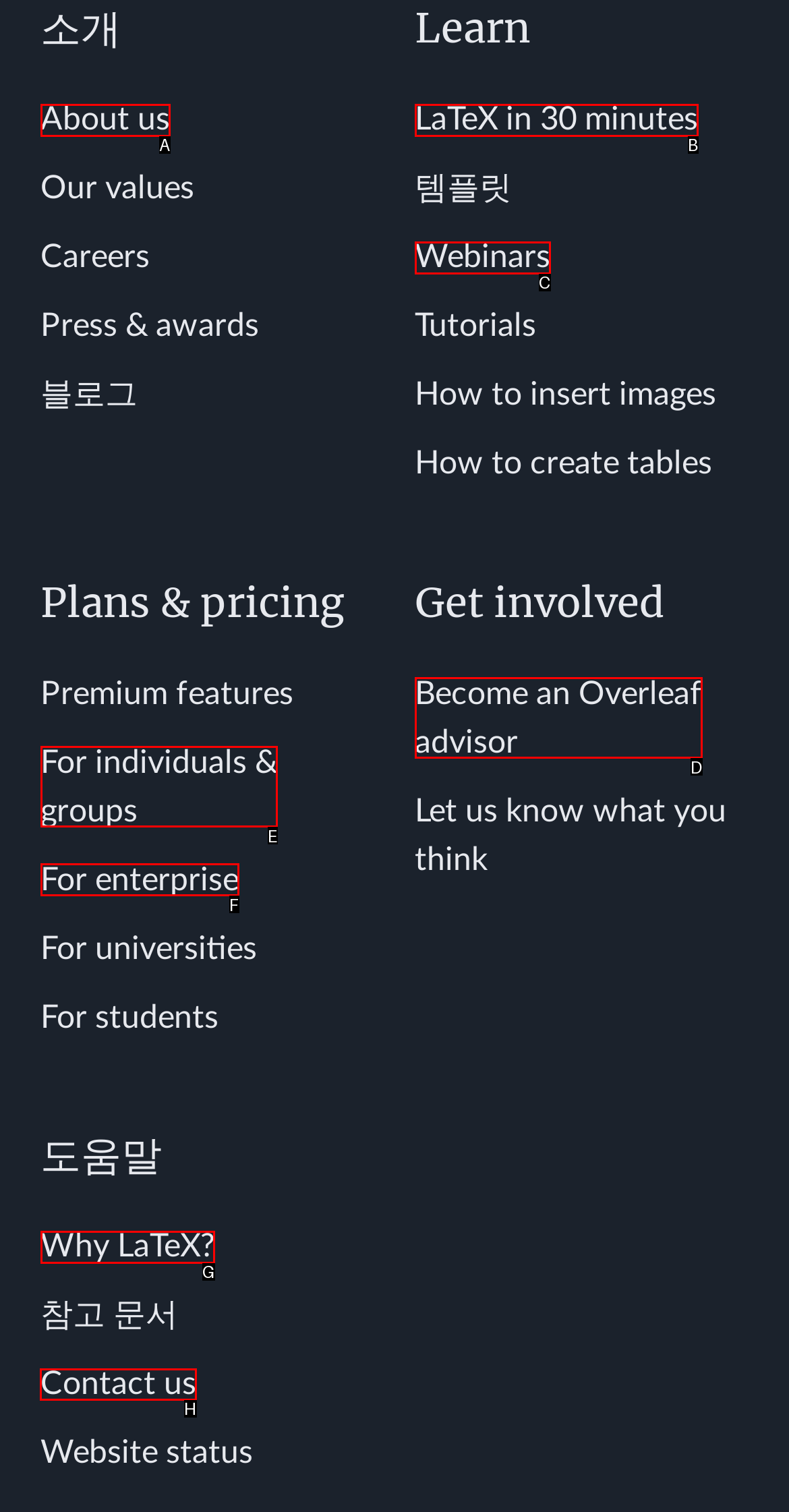Identify the correct choice to execute this task: Contact us
Respond with the letter corresponding to the right option from the available choices.

H